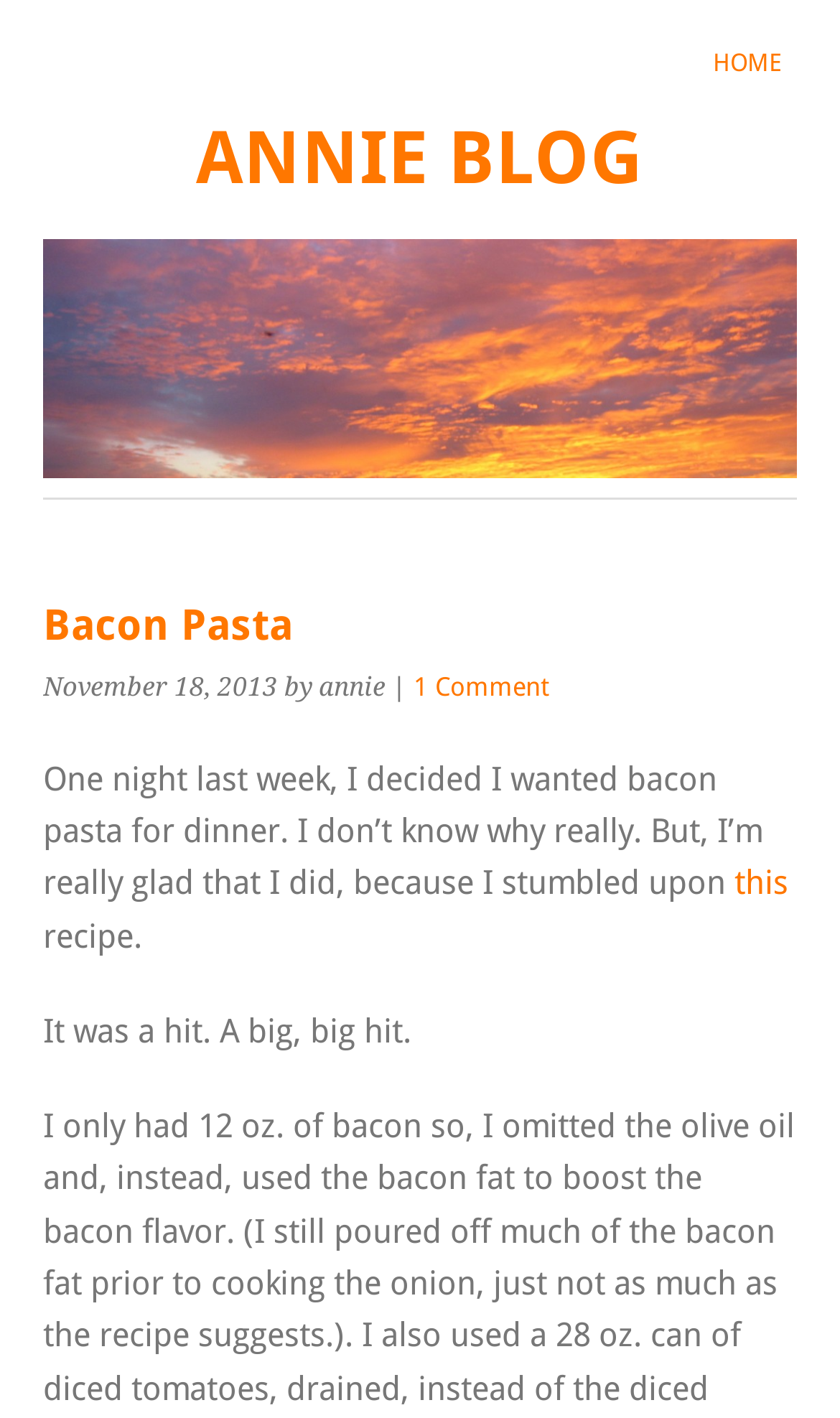Please determine the bounding box coordinates, formatted as (top-left x, top-left y, bottom-right x, bottom-right y), with all values as floating point numbers between 0 and 1. Identify the bounding box of the region described as: this

[0.874, 0.609, 0.938, 0.637]